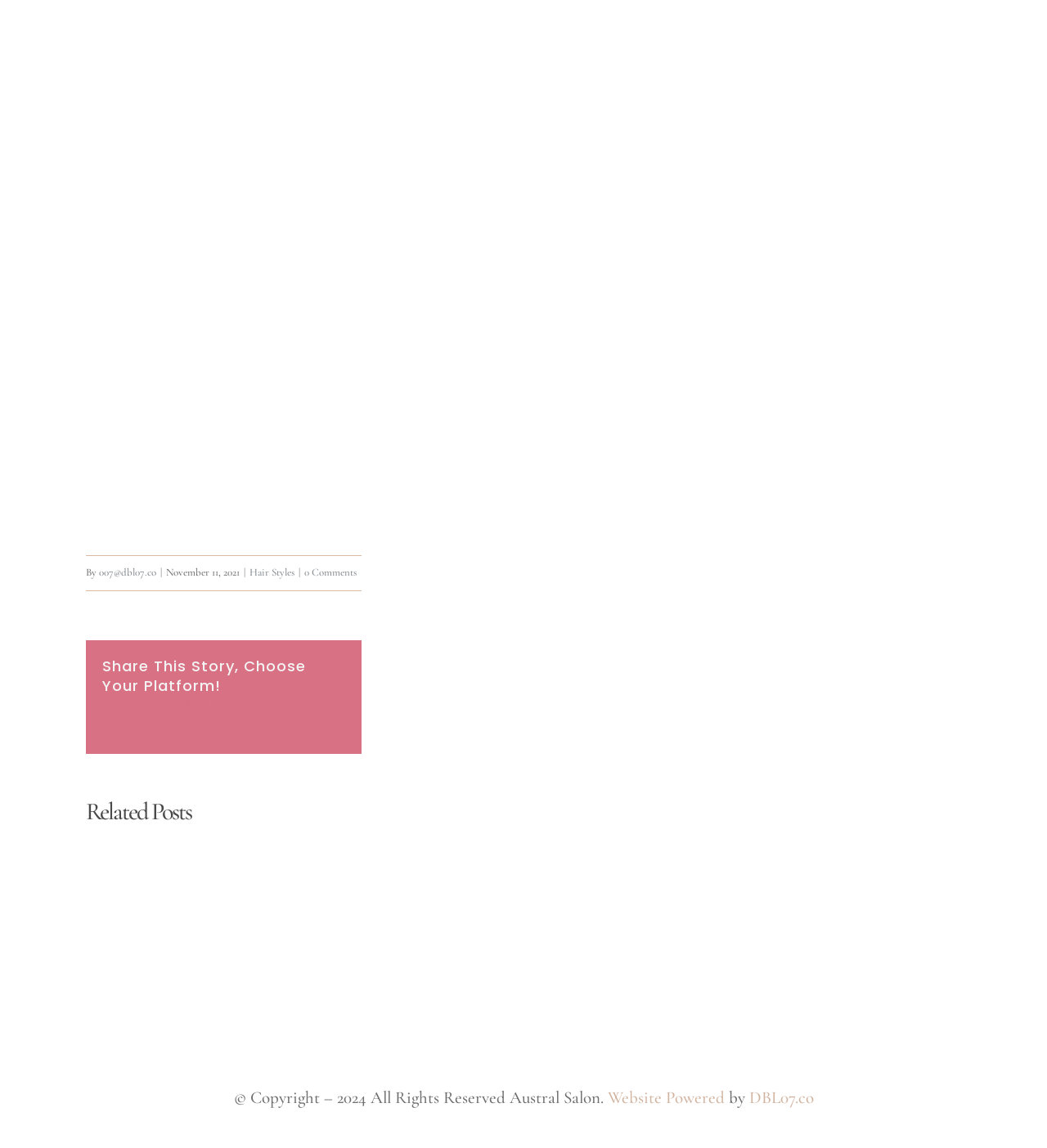How many social media platforms are available to share the story?
Based on the image content, provide your answer in one word or a short phrase.

9